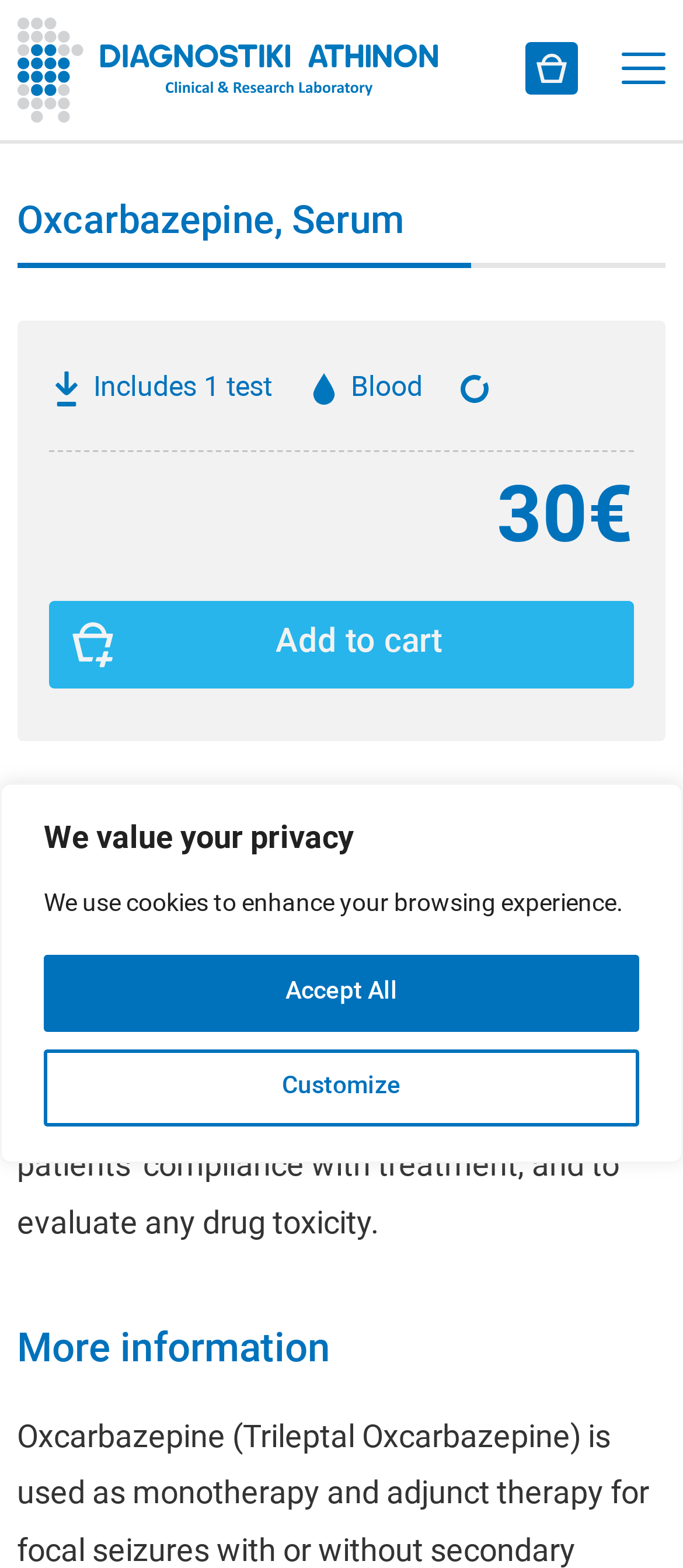What is the sample type required for the oxcarbazepine test? Based on the screenshot, please respond with a single word or phrase.

Blood